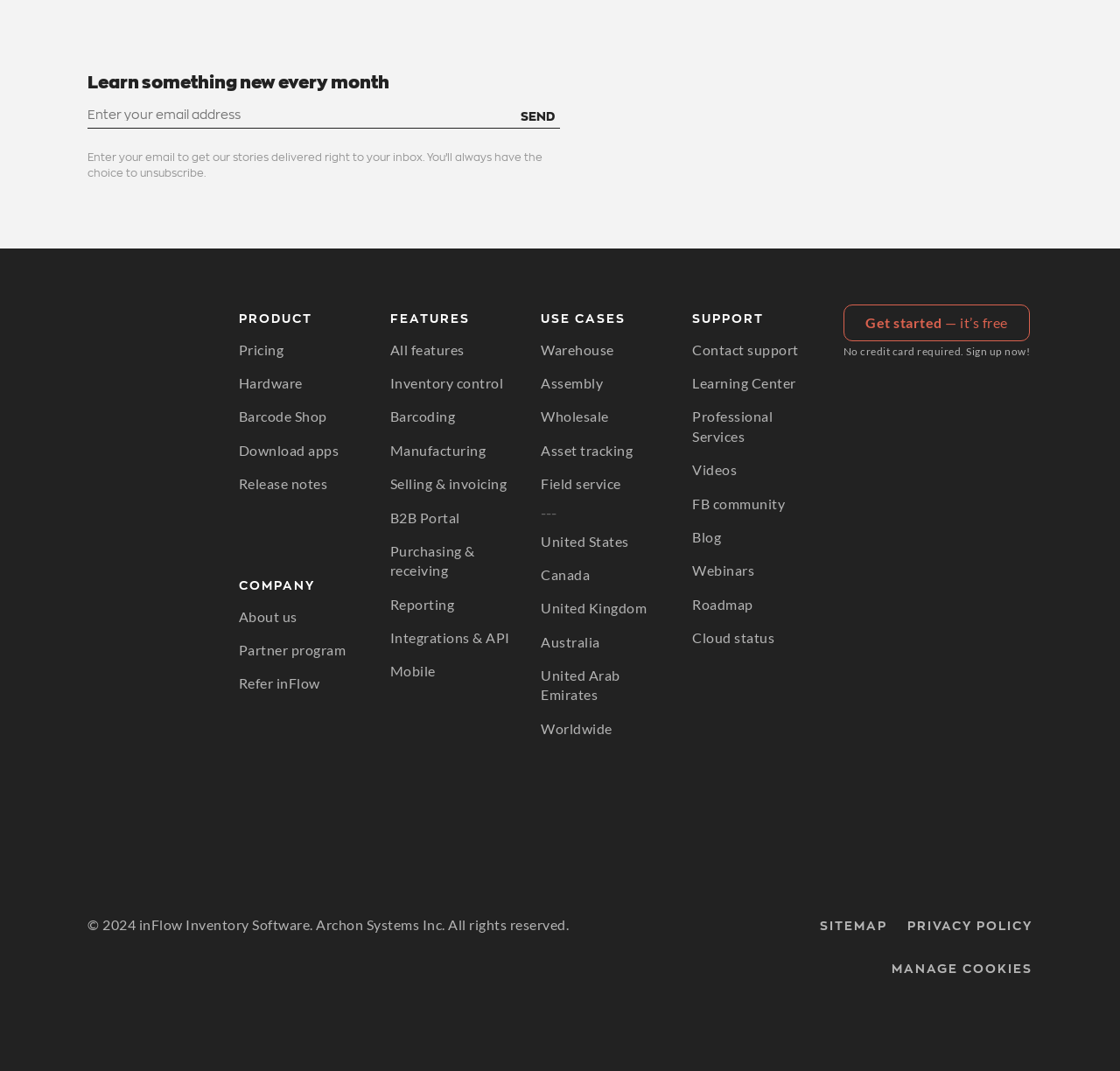What is the name of the company behind inFlow Inventory Software?
Provide a well-explained and detailed answer to the question.

The company name is mentioned in the copyright text at the bottom of the page, which states '© 2024 inFlow Inventory Software. Archon Systems Inc. All rights reserved.'